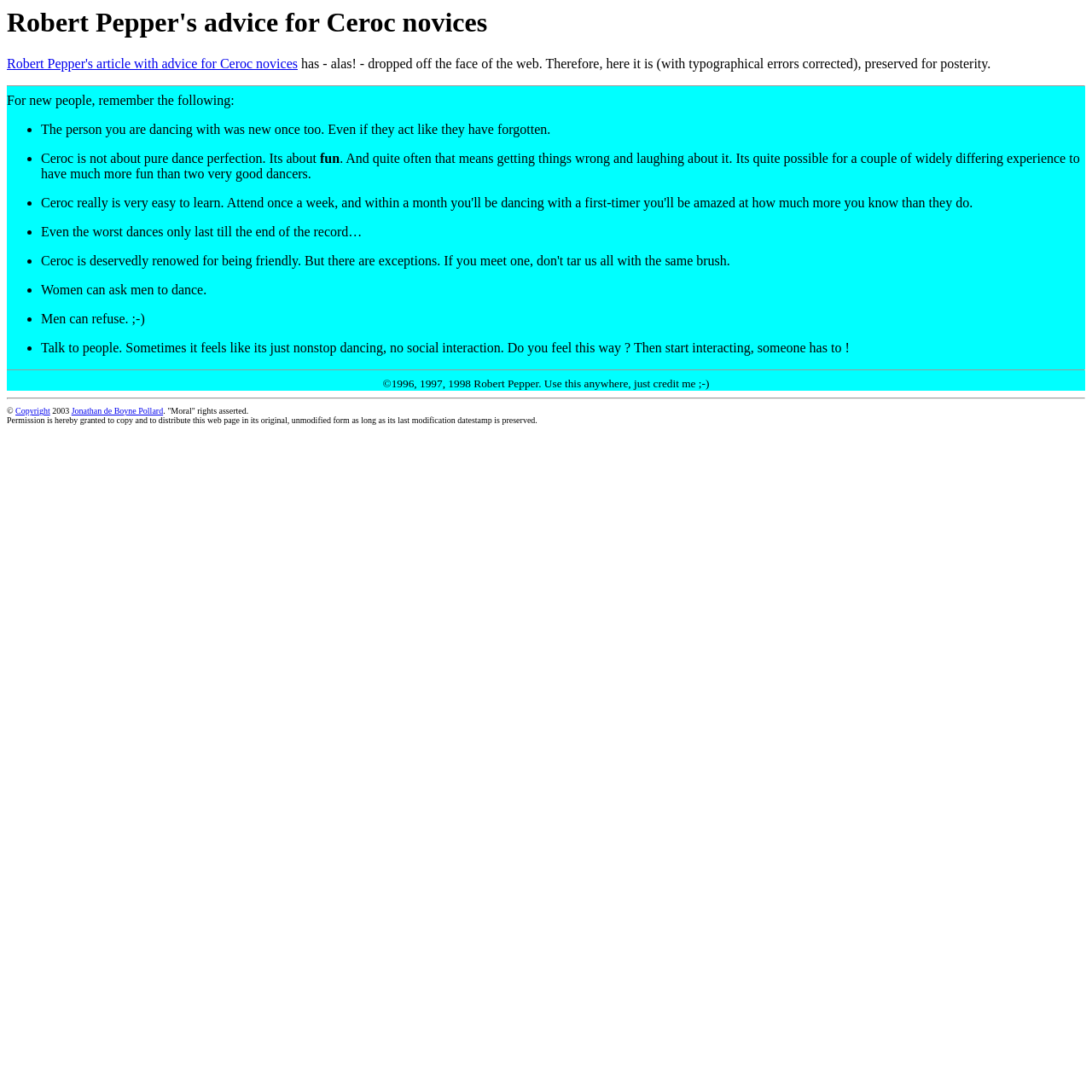Please specify the bounding box coordinates in the format (top-left x, top-left y, bottom-right x, bottom-right y), with values ranging from 0 to 1. Identify the bounding box for the UI component described as follows: Jonathan de Boyne Pollard

[0.065, 0.372, 0.149, 0.381]